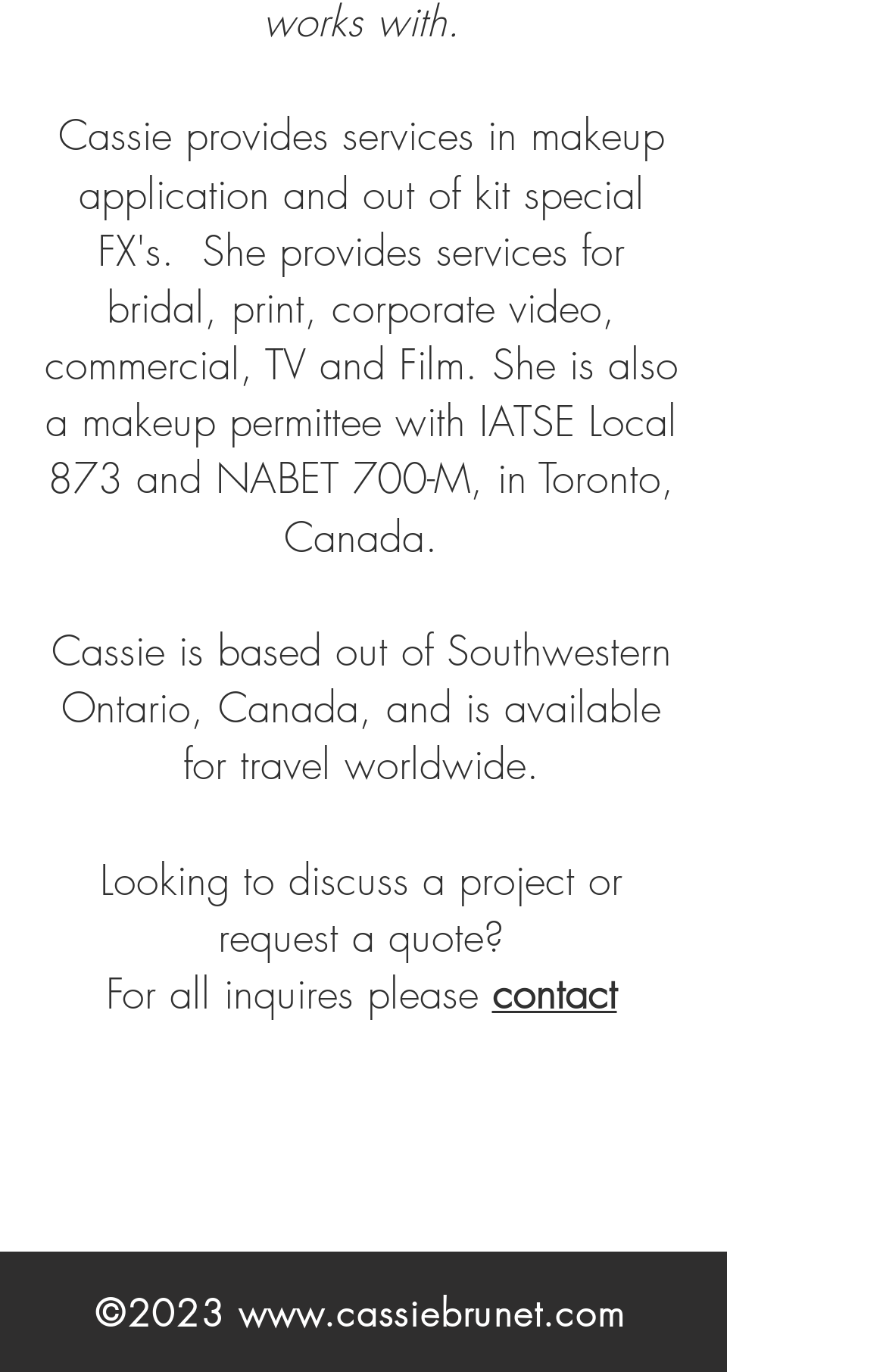Using the given element description, provide the bounding box coordinates (top-left x, top-left y, bottom-right x, bottom-right y) for the corresponding UI element in the screenshot: www.cassiebrunet.com

[0.269, 0.939, 0.707, 0.975]